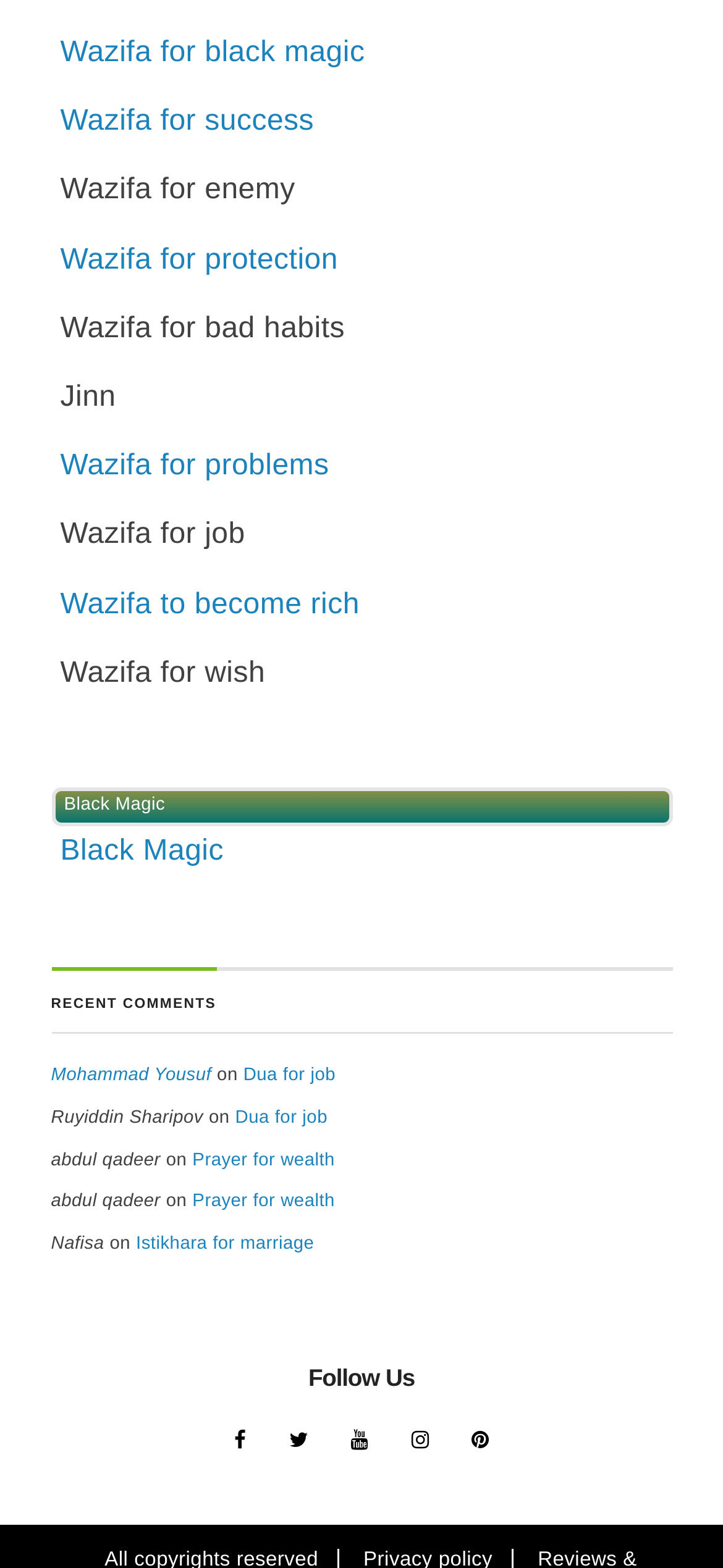Please identify the bounding box coordinates of the area I need to click to accomplish the following instruction: "Click on Wazifa for black magic".

[0.083, 0.024, 0.505, 0.044]